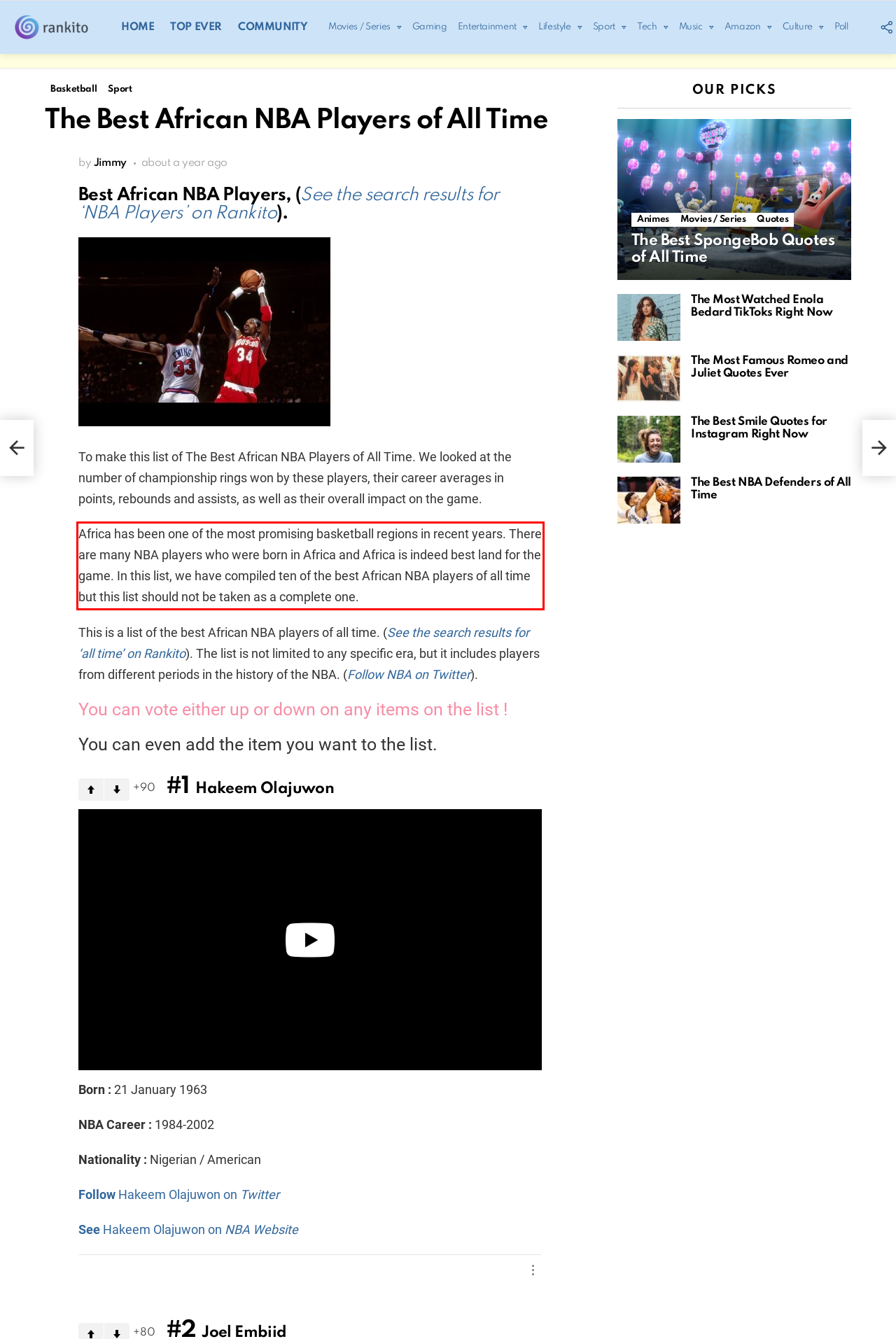Analyze the screenshot of the webpage that features a red bounding box and recognize the text content enclosed within this red bounding box.

Africa has been one of the most promising basketball regions in recent years. There are many NBA players who were born in Africa and Africa is indeed best land for the game. In this list, we have compiled ten of the best African NBA players of all time but this list should not be taken as a complete one.